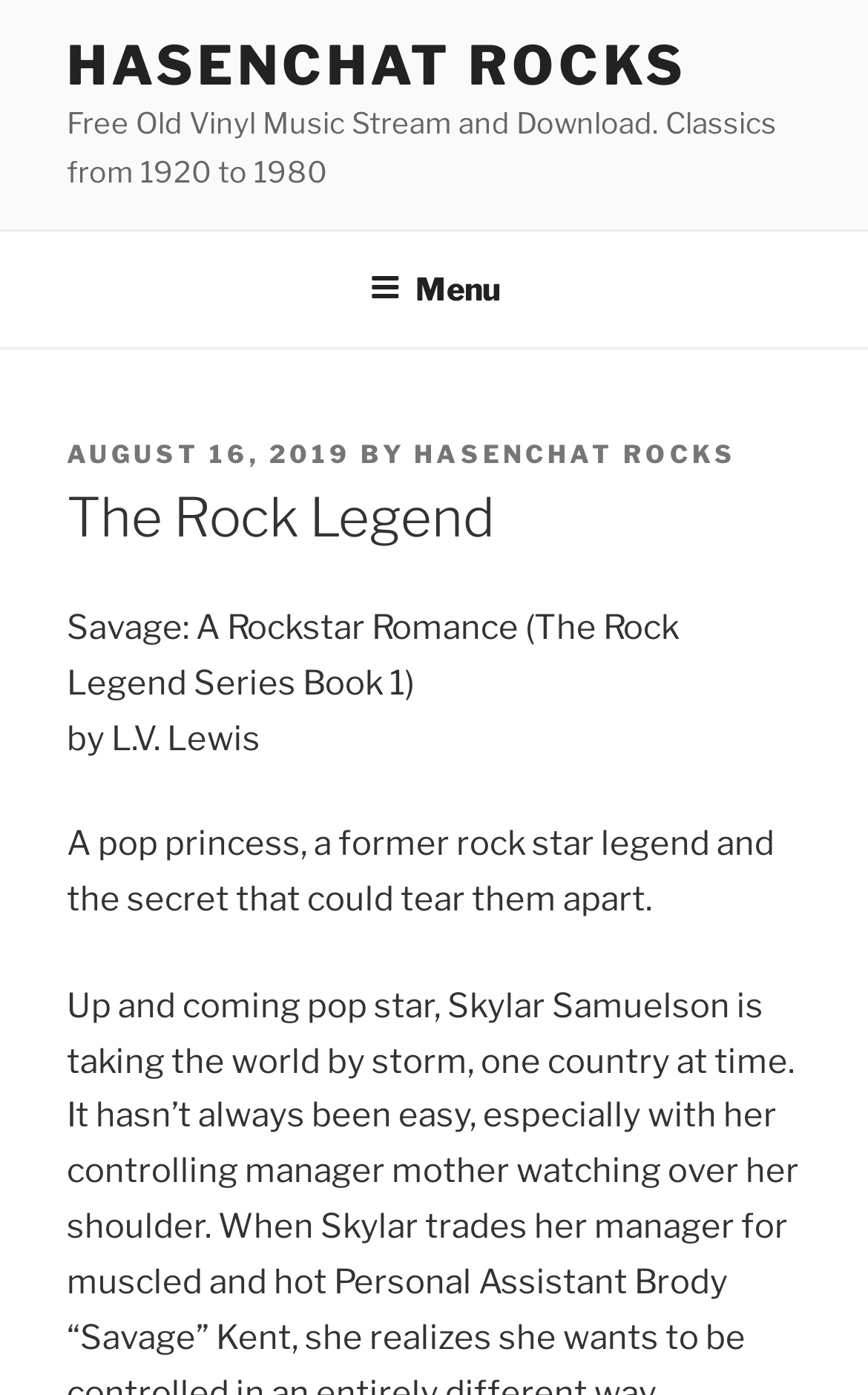Using the information in the image, could you please answer the following question in detail:
What is the name of the book series?

I found the answer by looking at the text 'Savage: A Rockstar Romance (The Rock Legend Series Book 1)' which indicates that the book 'Savage' is part of a series called 'The Rock Legend Series'.